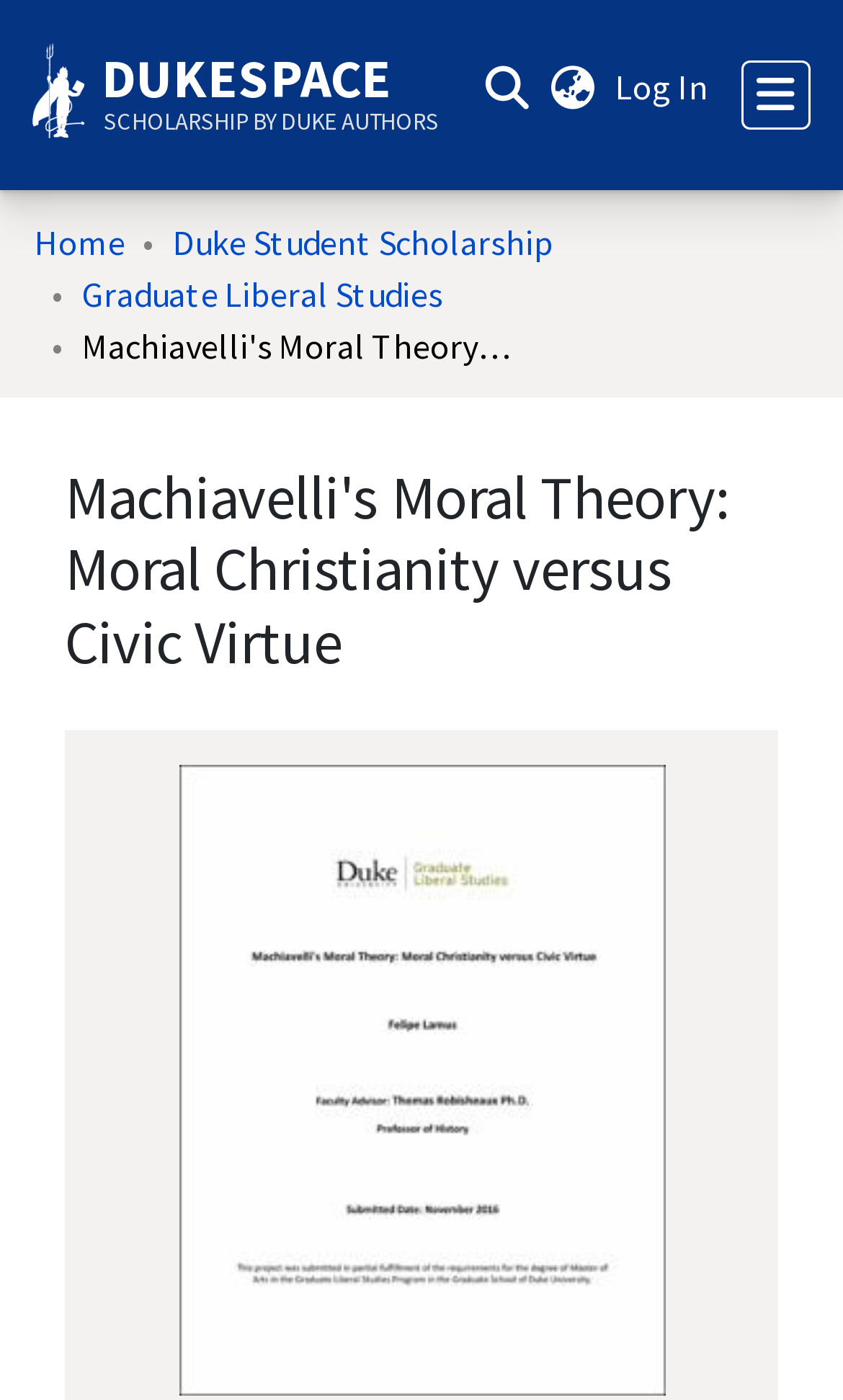Identify the bounding box coordinates of the clickable section necessary to follow the following instruction: "Log in to the system". The coordinates should be presented as four float numbers from 0 to 1, i.e., [left, top, right, bottom].

[0.725, 0.046, 0.845, 0.077]